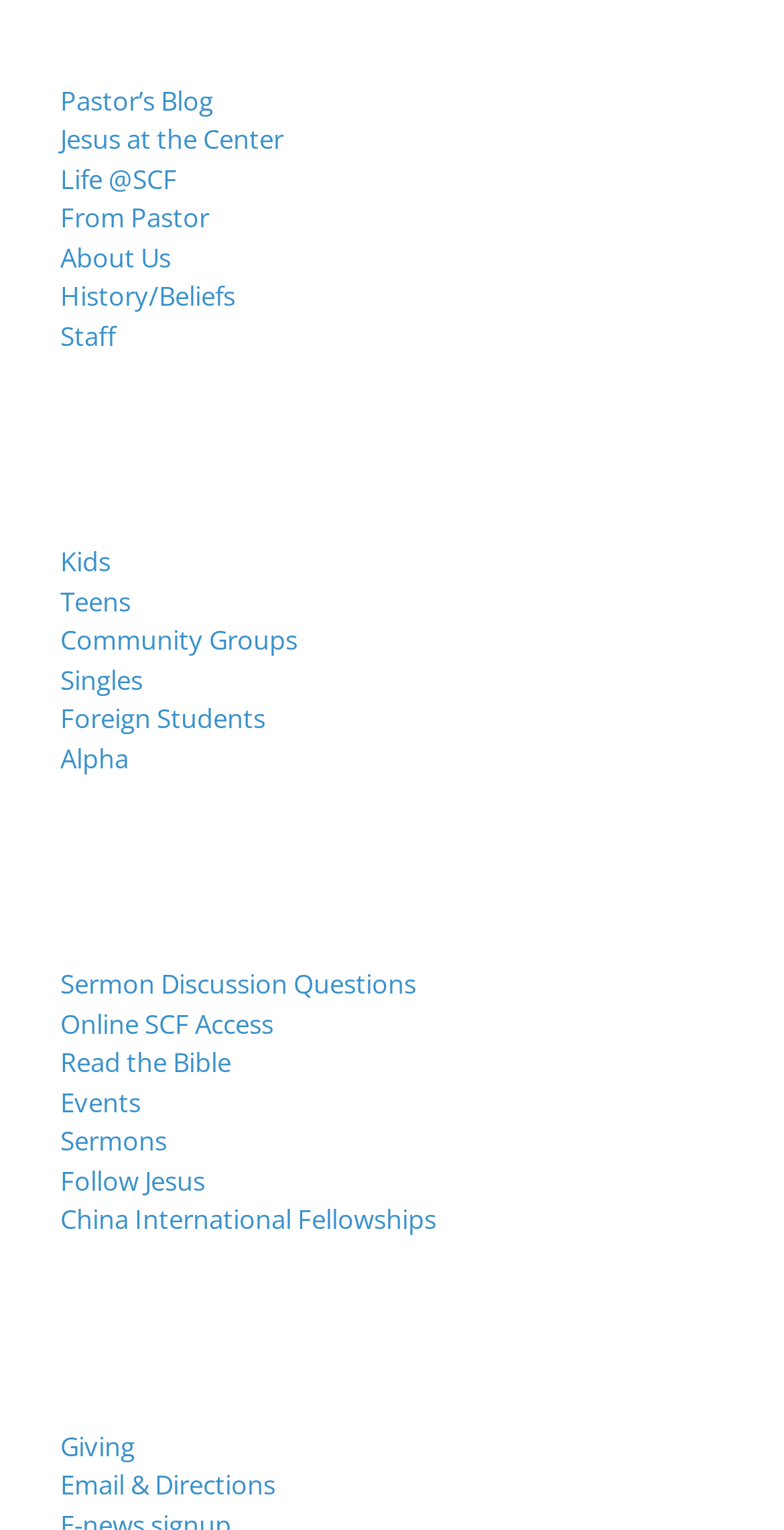Locate the bounding box coordinates of the clickable area to execute the instruction: "Get in touch through Email & Directions". Provide the coordinates as four float numbers between 0 and 1, represented as [left, top, right, bottom].

[0.077, 0.959, 0.351, 0.982]